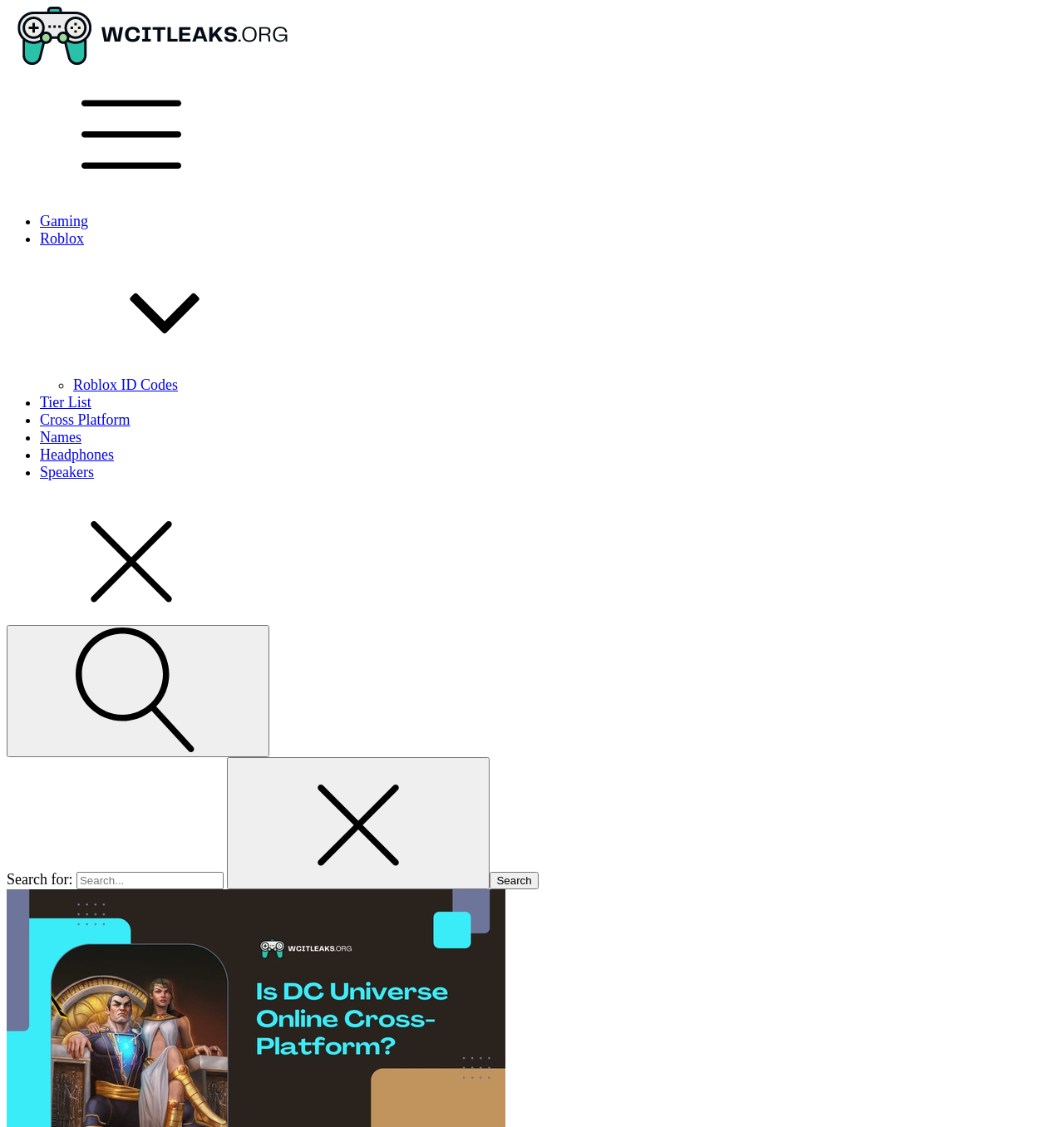How many links are there in the menu section? Analyze the screenshot and reply with just one word or a short phrase.

7